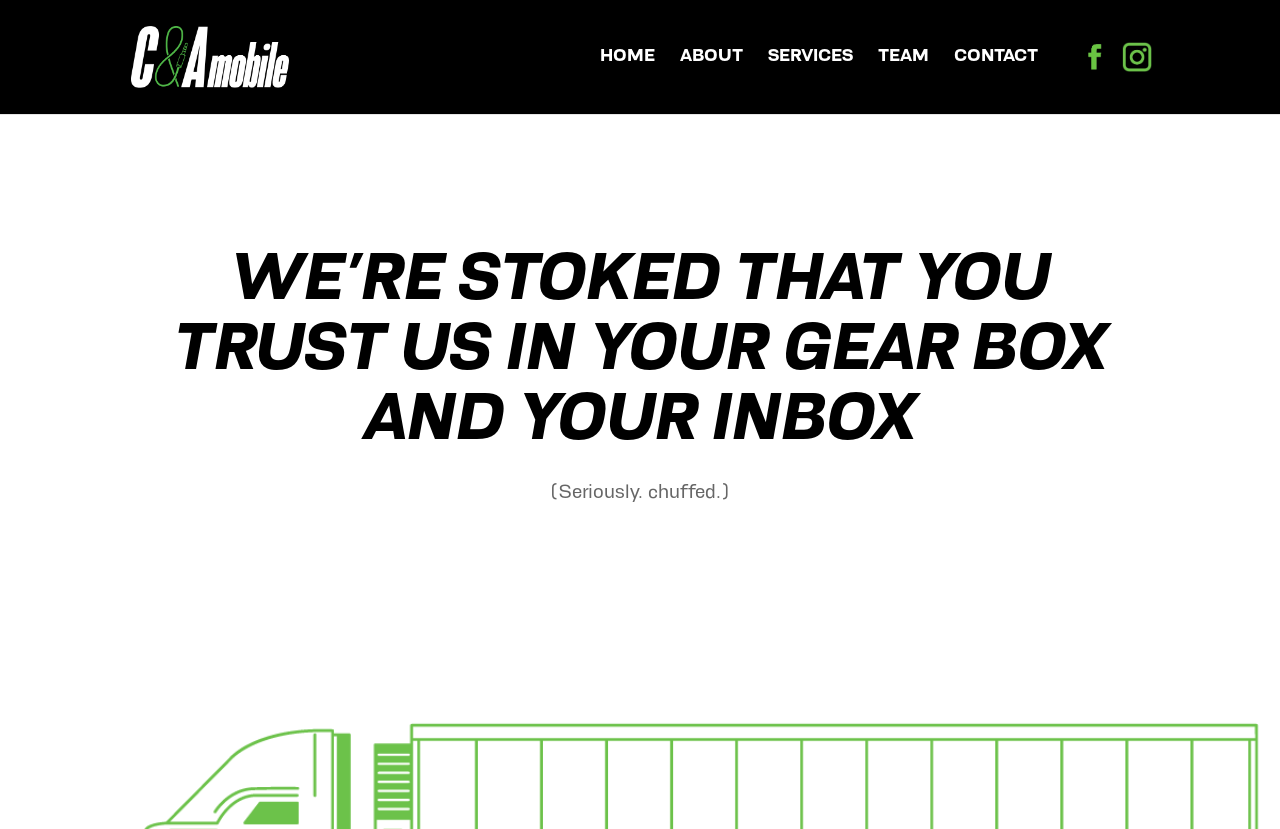Identify the bounding box for the UI element that is described as follows: "alt="C&A Mobile"".

[0.102, 0.057, 0.262, 0.076]